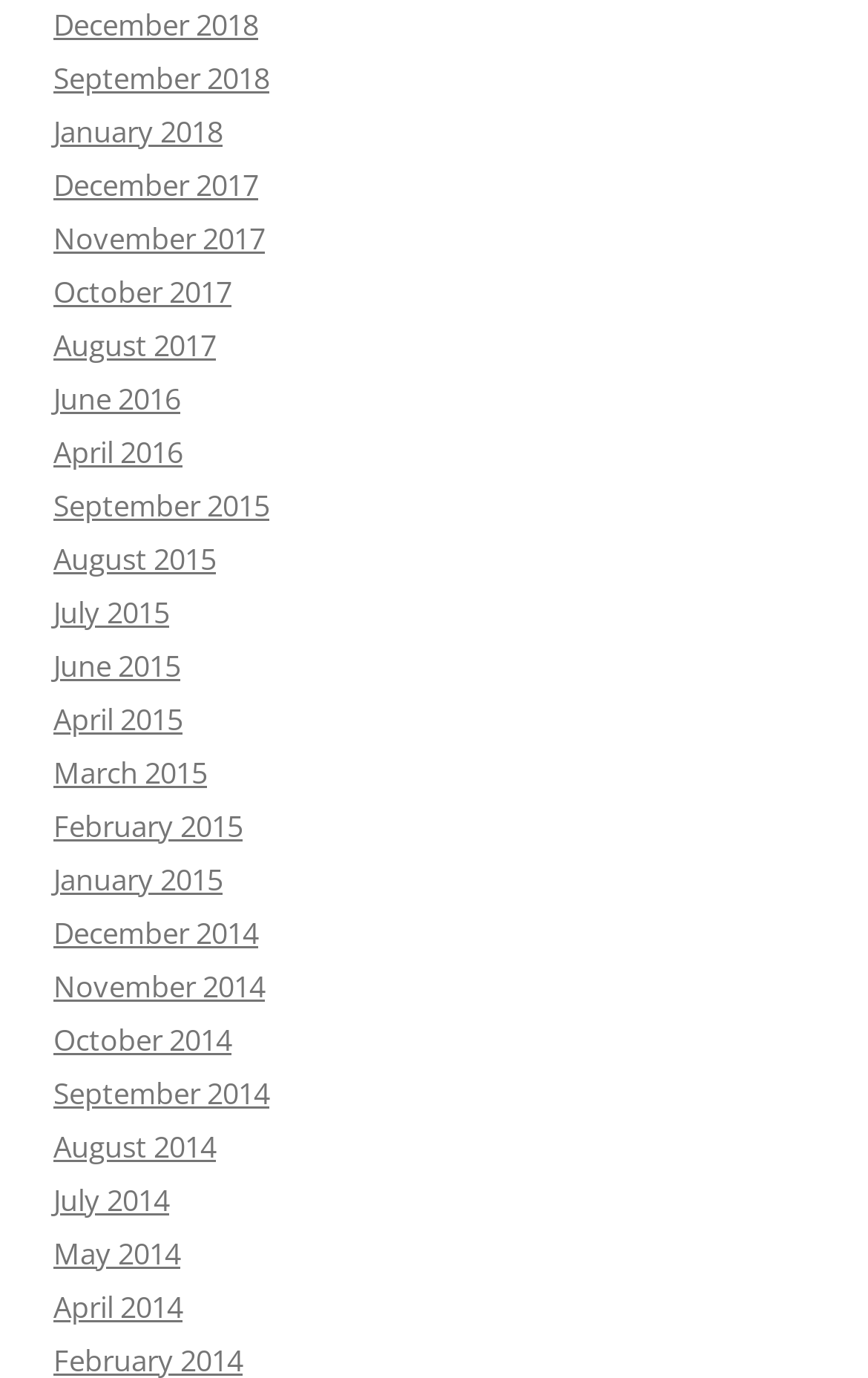Please locate the clickable area by providing the bounding box coordinates to follow this instruction: "view December 2017".

[0.062, 0.12, 0.297, 0.149]